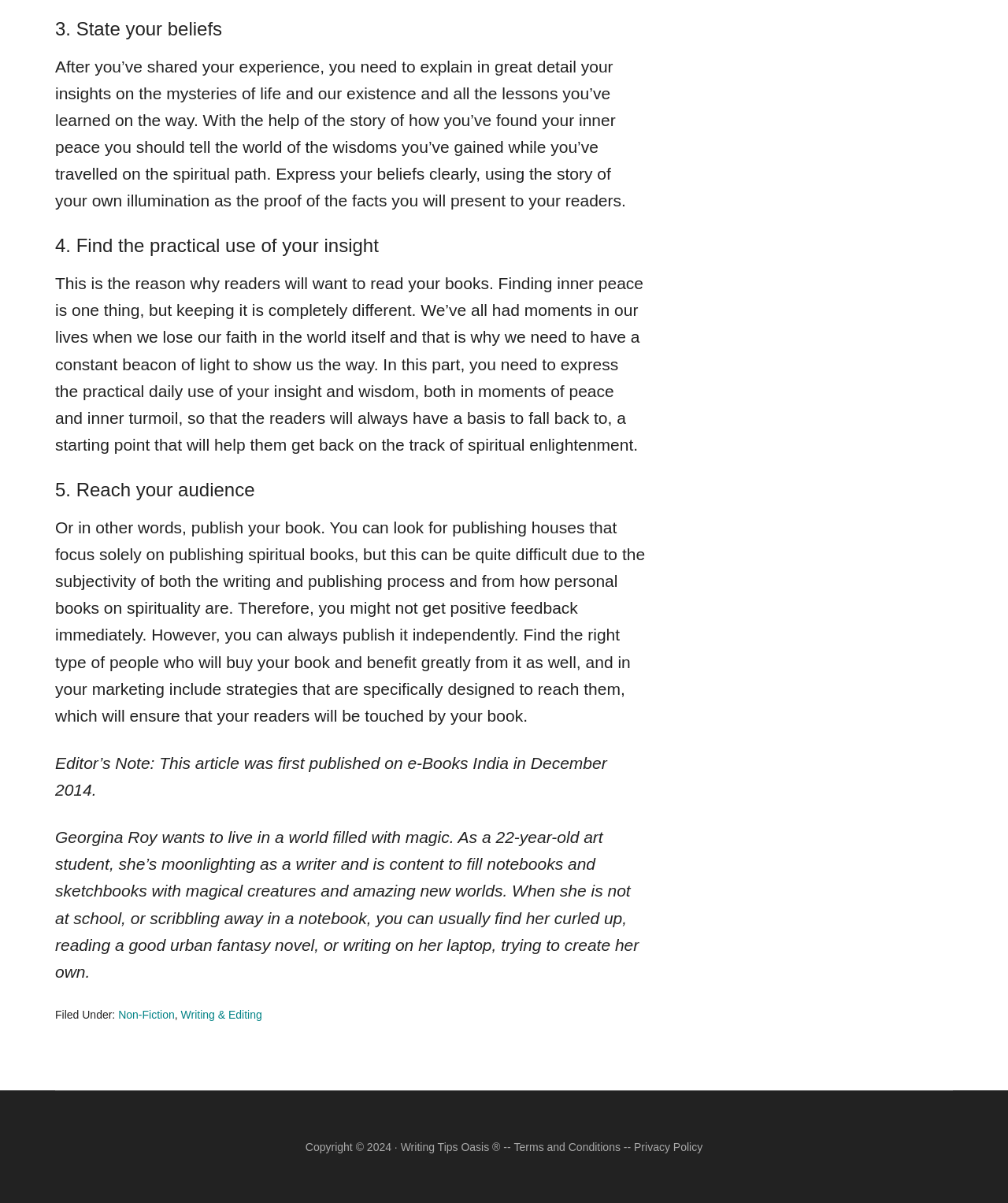Find the bounding box coordinates for the element described here: "Writing & Editing".

[0.179, 0.838, 0.26, 0.849]